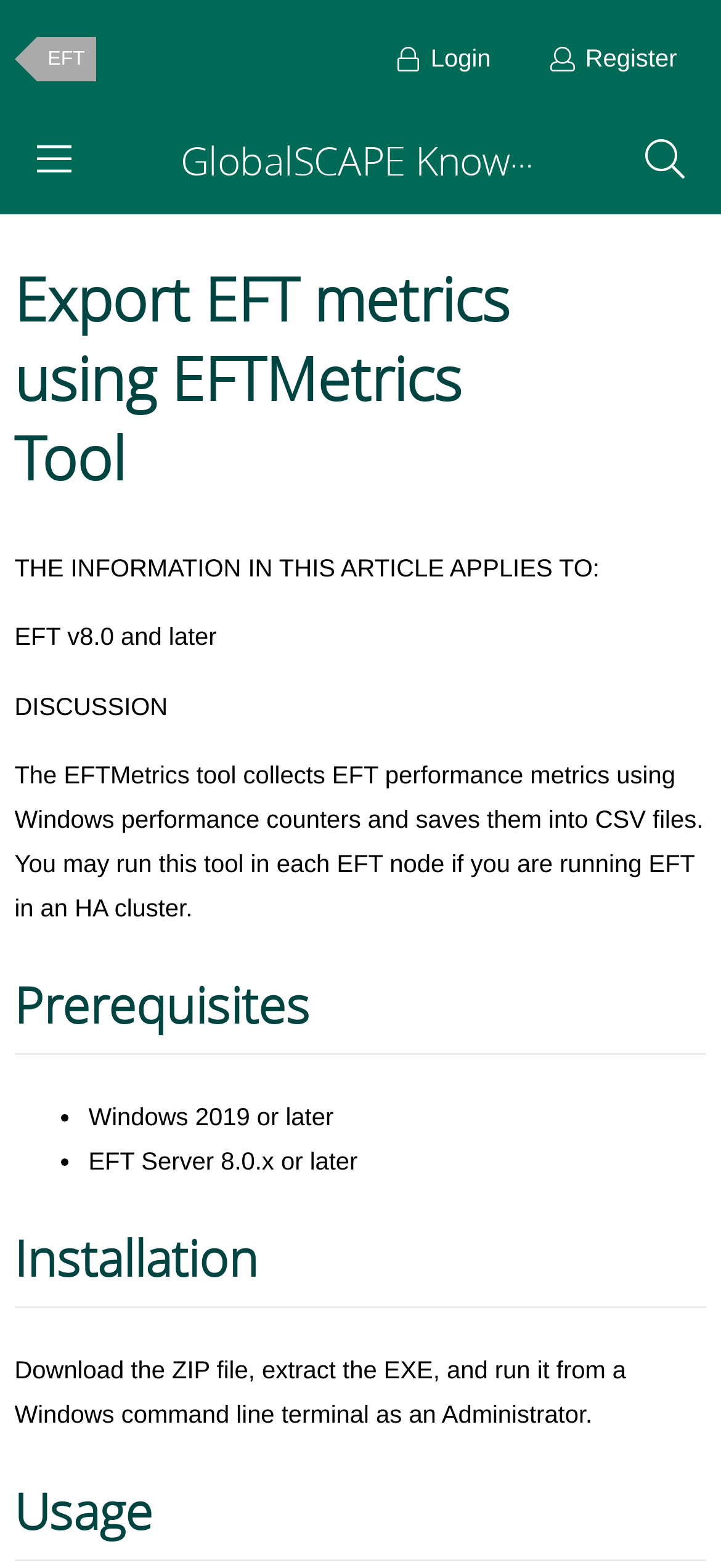Identify the bounding box of the HTML element described here: "parent_node: Usage". Provide the coordinates as four float numbers between 0 and 1: [left, top, right, bottom].

[0.212, 0.943, 0.26, 0.985]